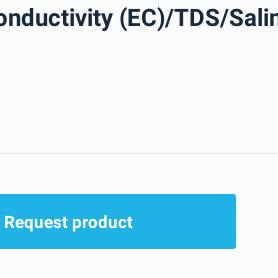Elaborate on the details you observe in the image.

The image showcases the SX736 portable pH/Conductivity meter by Apera Instruments, highlighting its advanced features for measuring essential water quality parameters, including Electrical Conductivity (EC), Total Dissolved Solids (TDS), Salinity, and Dissolved Oxygen (DO). Prominently displayed beneath the product details is a vibrant blue button labeled "Request product," inviting potential customers to inquire about purchasing this versatile tool designed for aquaculture, hydroponics, and various applications requiring precise water analysis. The overall design emphasizes user engagement and accessibility, aligning with the informative nature of the product description.